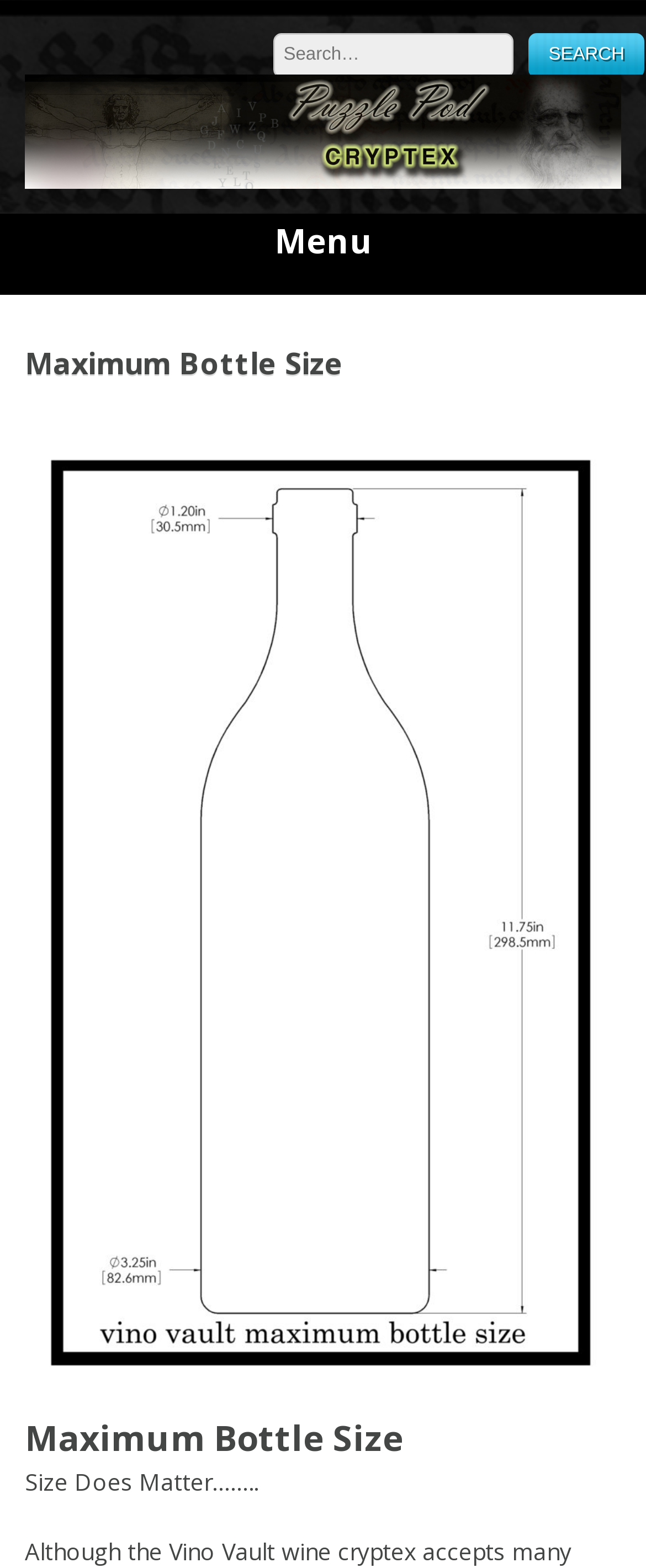From the details in the image, provide a thorough response to the question: What is the purpose of the search bar?

The search bar is located at the top of the page with a textbox and a search button. The textbox has a placeholder 'Search for:' which suggests that users can input keywords to search for something, likely related to the product or the website.